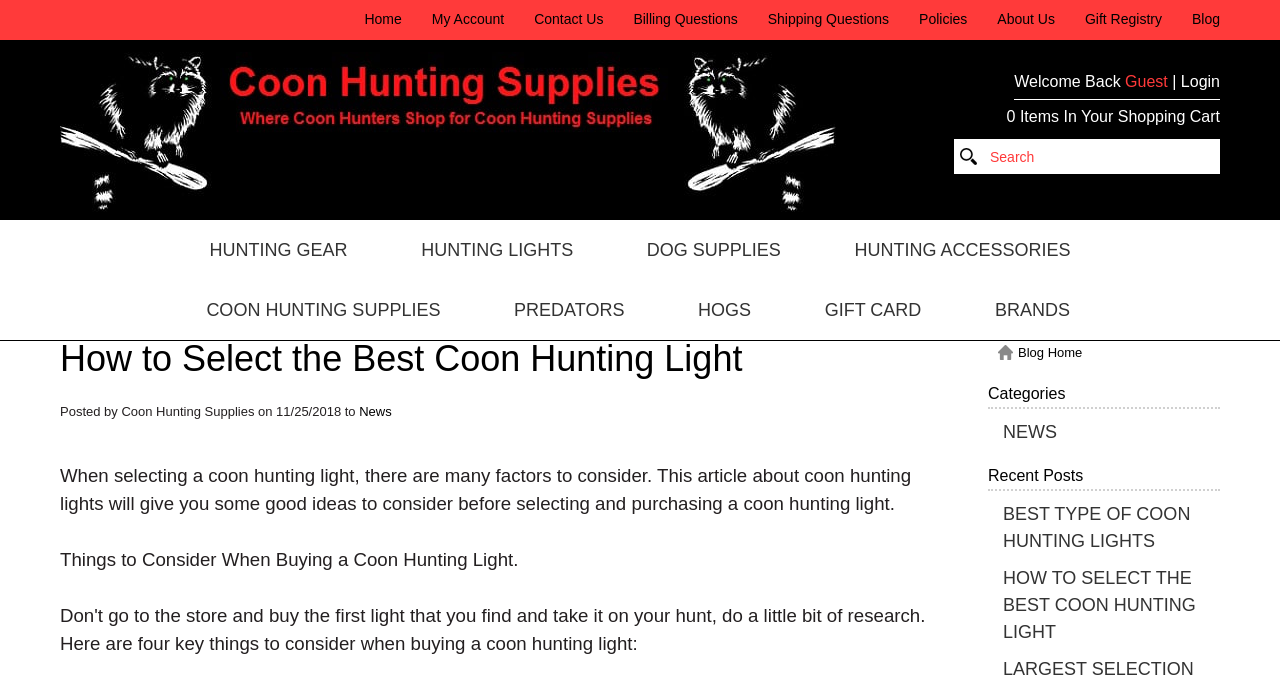Please identify the bounding box coordinates of the area that needs to be clicked to follow this instruction: "login to my account".

[0.923, 0.107, 0.953, 0.14]